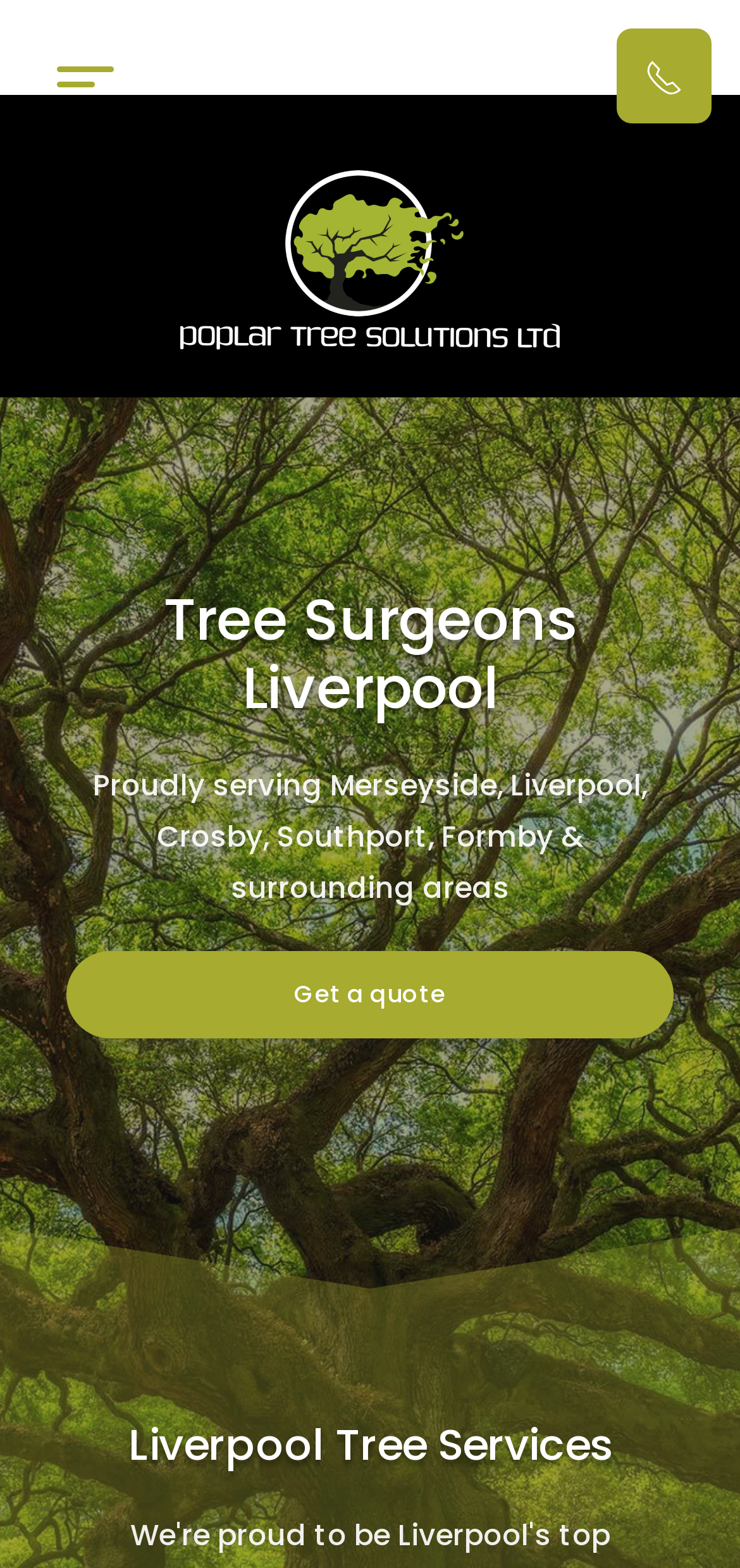Explain the webpage's layout and main content in detail.

The webpage is about Tree Surgeons in Liverpool, with a prominent image at the top right corner, taking up about 5% of the screen. Below this image, there is a link to "Tree Services in Liverpool" with an accompanying image on the left, which is slightly larger than the top-right image. 

The main heading "Tree Surgeons Liverpool" is centered on the page, with a width spanning about 80% of the screen. 

Below the main heading, there is a paragraph of text that reads "Proudly serving Merseyside, Liverpool, Crosby, Southport, Formby & surrounding areas", which is also centered on the page and takes up about 75% of the screen width.

Further down, there is a call-to-action link "Get a quote" that is aligned to the left, taking up about 80% of the screen width. 

At the very bottom of the page, there is a secondary heading "Liverpool Tree Services" that is also centered on the page, with a width spanning about 75% of the screen.